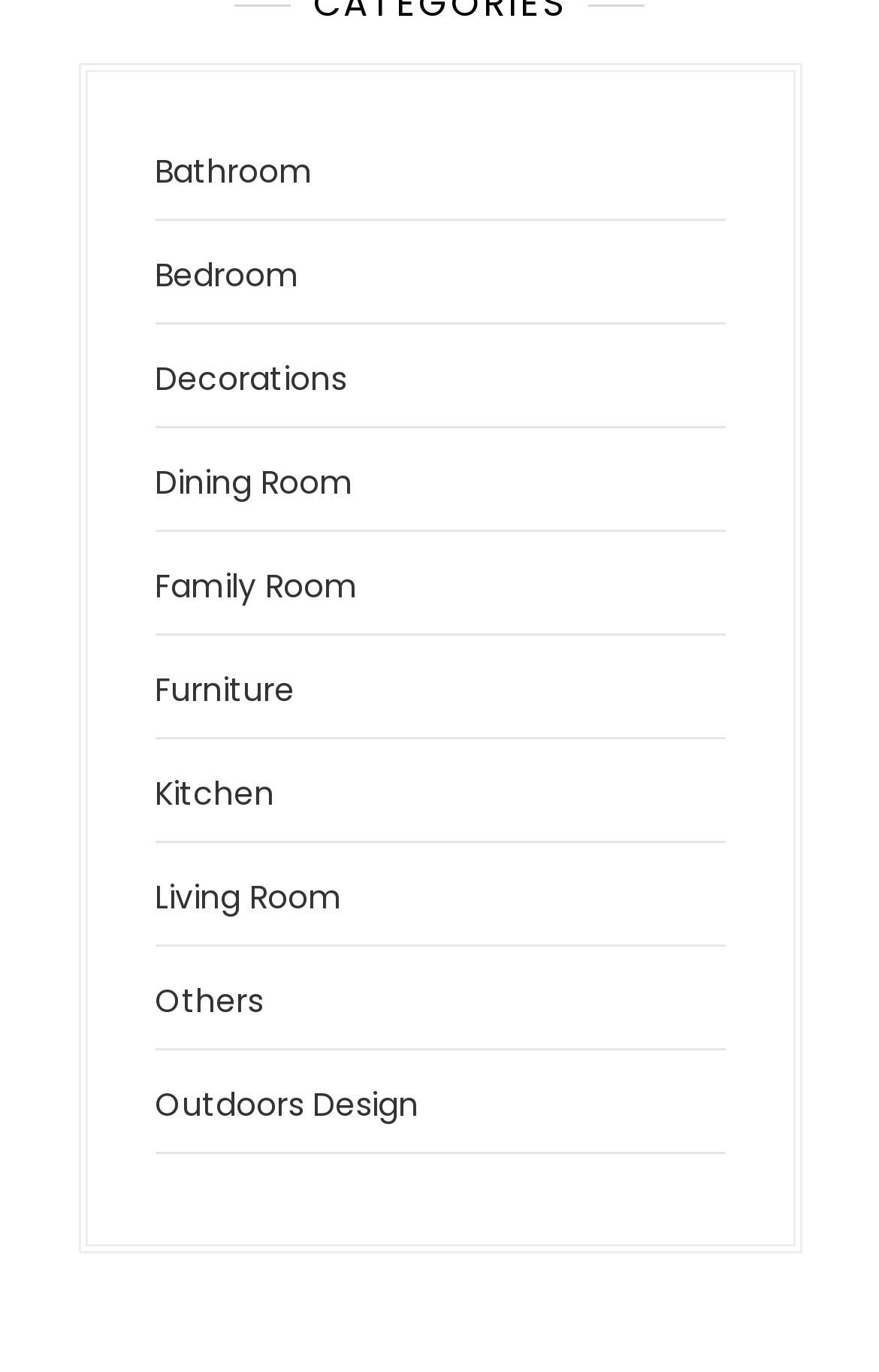Is 'Outdoors Design' listed above or below 'Others'?
Answer the question with as much detail as you can, using the image as a reference.

By comparing the y1 and y2 coordinates of the link elements, I found that the link element with the OCR text 'Outdoors Design' has a lower y1 coordinate than the link element with the OCR text 'Others', which means it is listed above 'Others'.